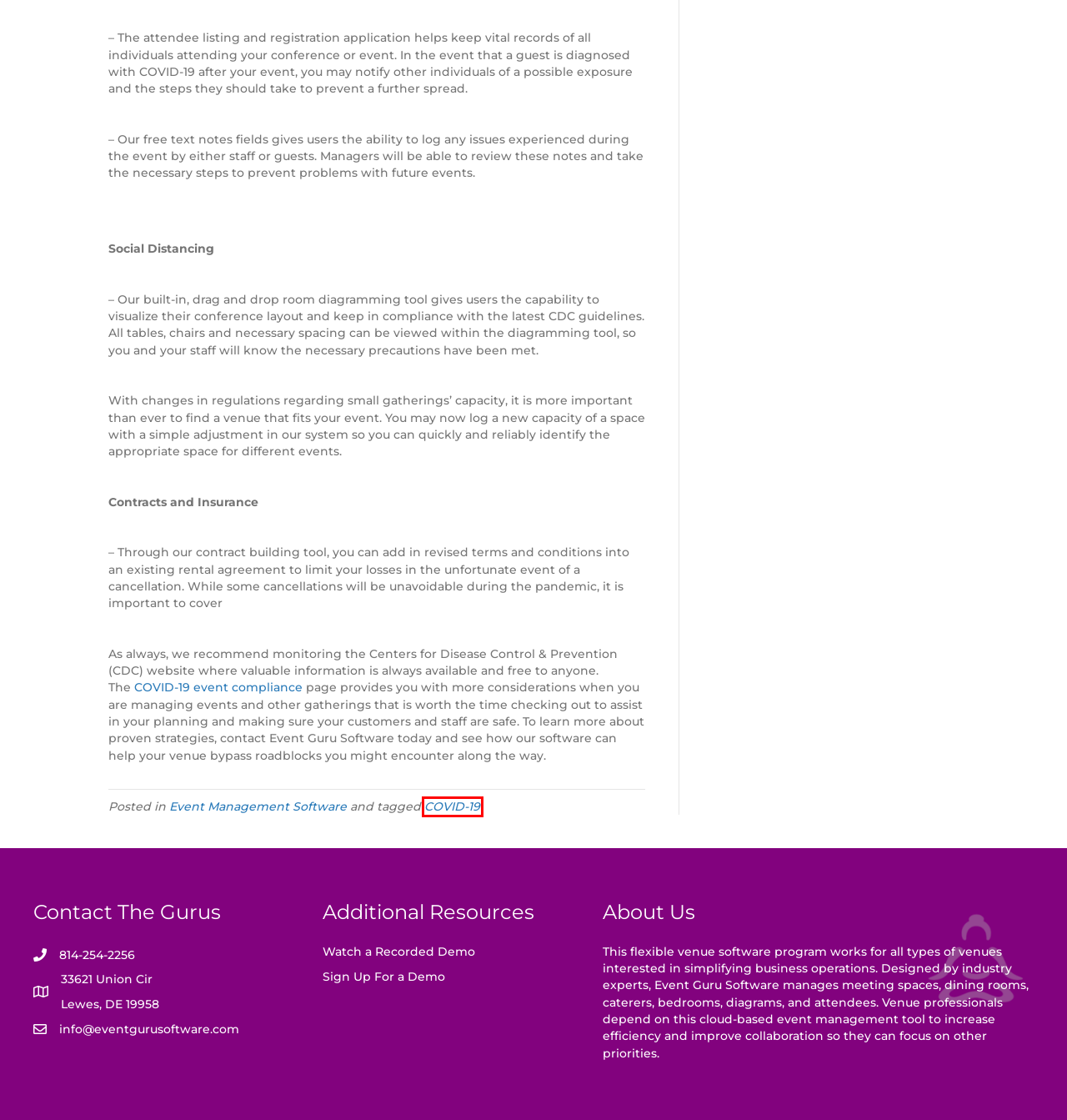A screenshot of a webpage is given, marked with a red bounding box around a UI element. Please select the most appropriate webpage description that fits the new page after clicking the highlighted element. Here are the candidates:
A. recorded demos - Event Guru & Registration Guru Software
B. Mark Williams, Author at Event Guru & Registration Guru Software
C. Event Guru Software Partners
D. Event Registration Software by Event Guru Software
E. insights - Event Guru & Registration Guru Software
F. Registration Guru Application
G. Event Management Software Archives - Event Guru & Registration Guru Software
H. COVID-19 Archives - Event Guru & Registration Guru Software

H